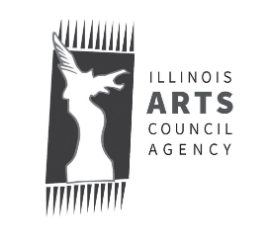What is the purpose of the Illinois Arts Council Agency?
We need a detailed and meticulous answer to the question.

The logo reflects the agency's mission to foster artistic development and engage communities through various cultural initiatives, which is the primary purpose of the Illinois Arts Council Agency.